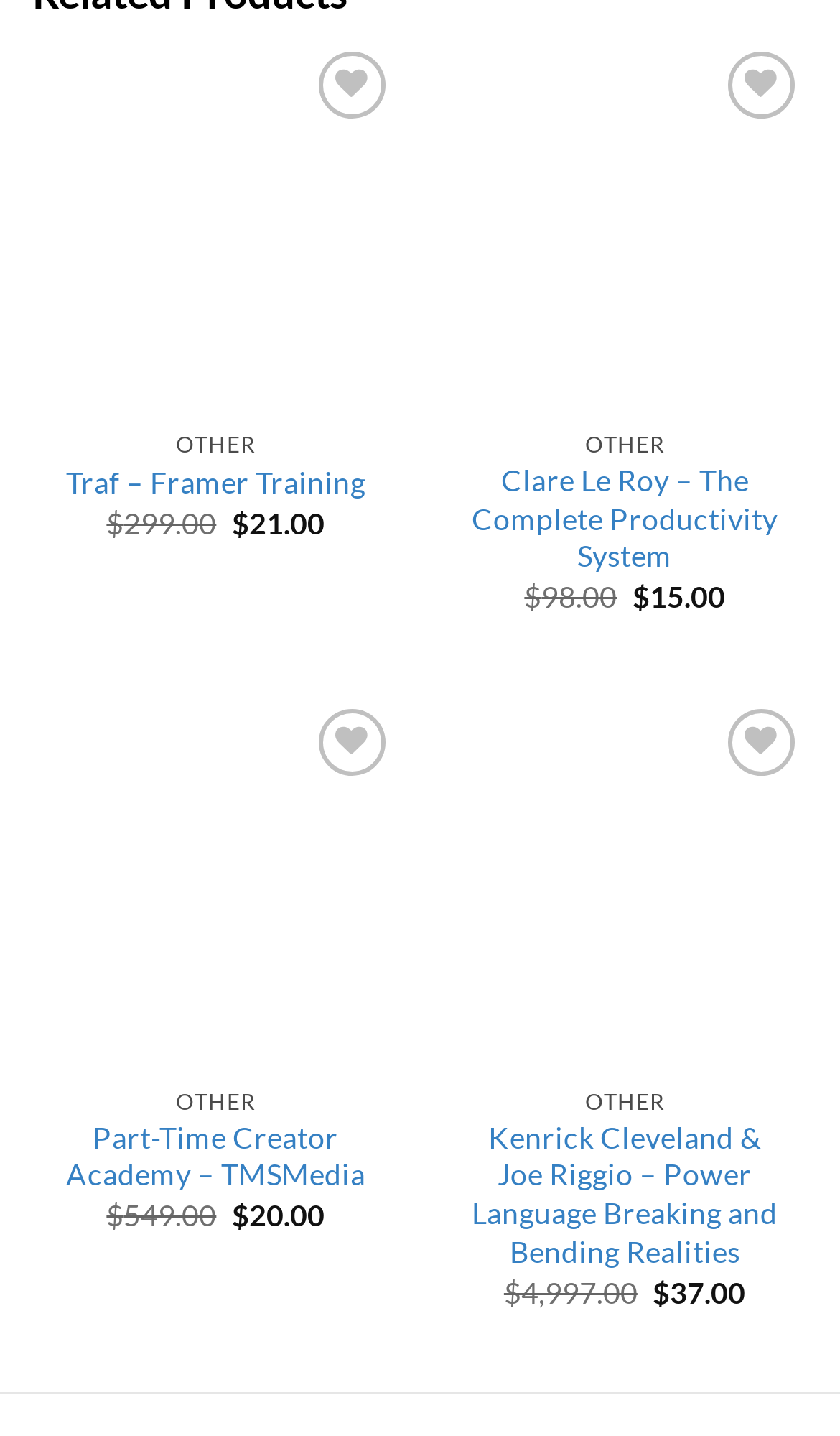Use the details in the image to answer the question thoroughly: 
What is the current price of the first product?

I looked for the current price of the first product, which is 'Traf – Framer Training', and found it to be $21.00, as indicated by the StaticText element.